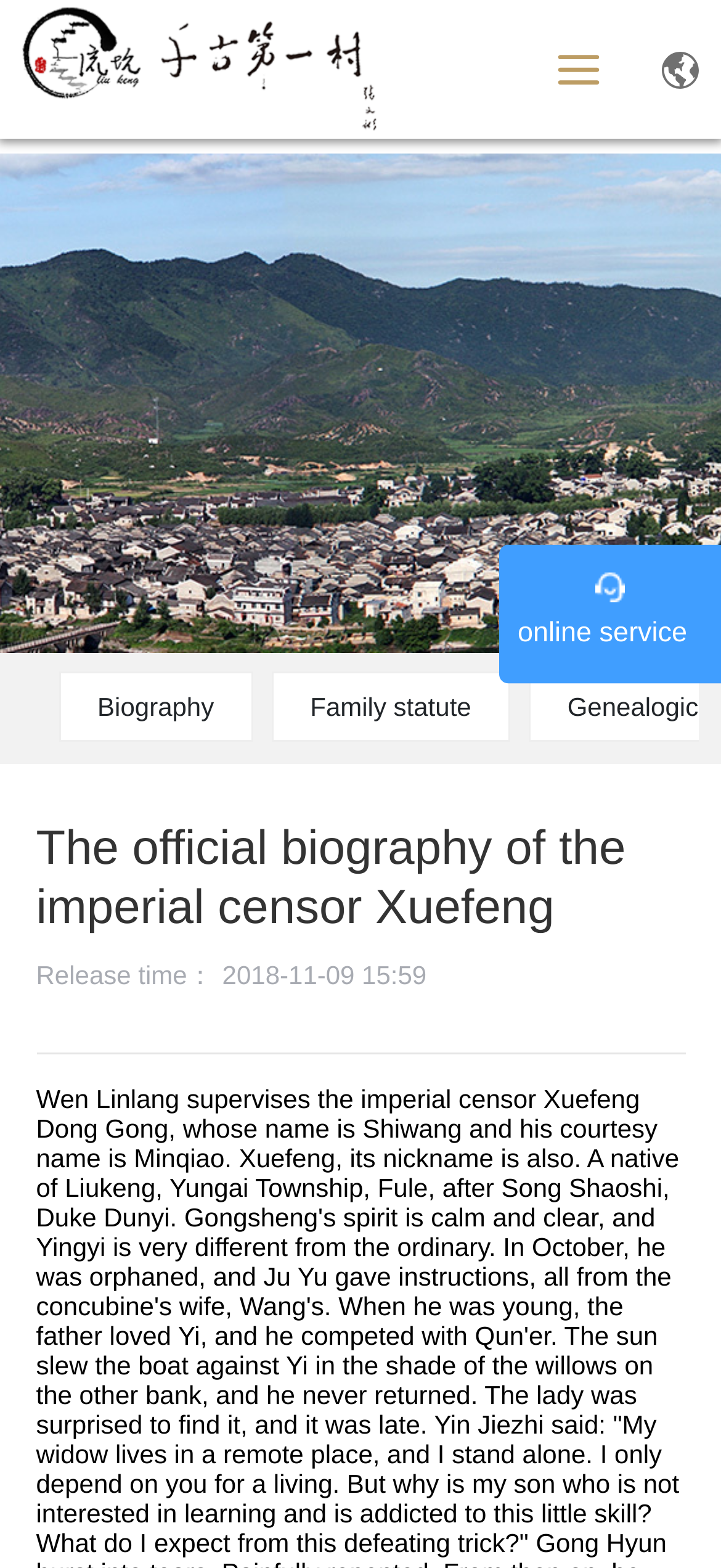Describe all the key features and sections of the webpage thoroughly.

The webpage is about the official biography of the imperial censor Xuefeng-Lean Liukeng administration. At the top, there is a link to "Liukeng Ancient" accompanied by an image with the same name, which is likely a logo or a thumbnail. Below this, there are three images lined up horizontally, taking up most of the width of the page.

On the left side of the page, there is a group of elements, including a link to "新闻资讯" (news information) with an accompanying image, which suggests a news section or a link to news articles. This group takes up about half of the page's height.

In the middle of the page, there are three links: "Biography", "Family statute", and "The official biography of the imperial censor Xuefeng", which is also the title of the webpage. The biography title is a heading, indicating its importance on the page.

Below the links, there is a section with release time information, including the text "Release time：" and the specific date "2018-11-09 15:59". This section is separated from the rest of the page by a horizontal separator.

At the bottom right of the page, there is a static text "online service", which might be a link or a label for an online service related to the biography.